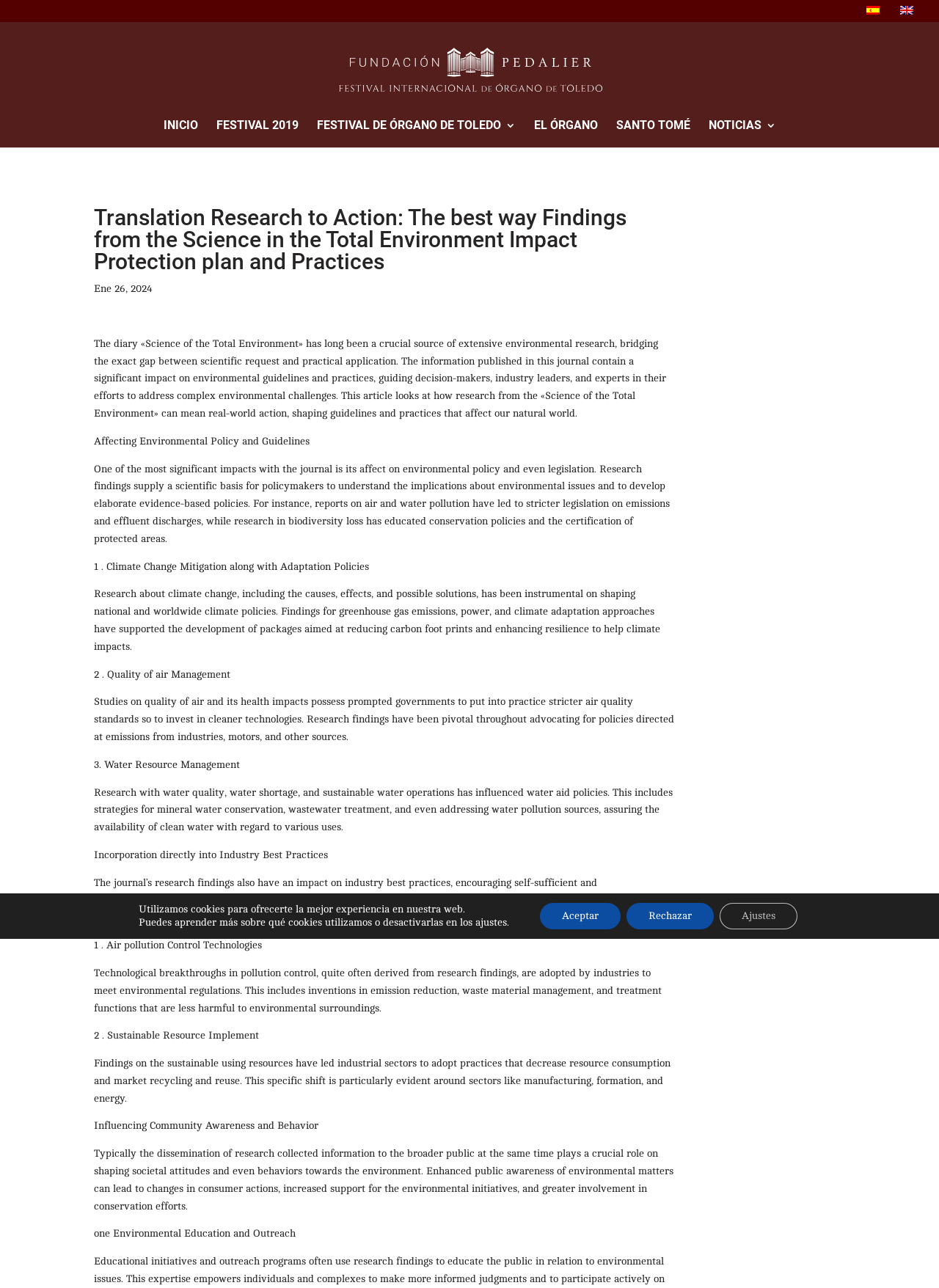What is the role of research in industry best practices?
Using the image, give a concise answer in the form of a single word or short phrase.

Encouraging sustainable operations